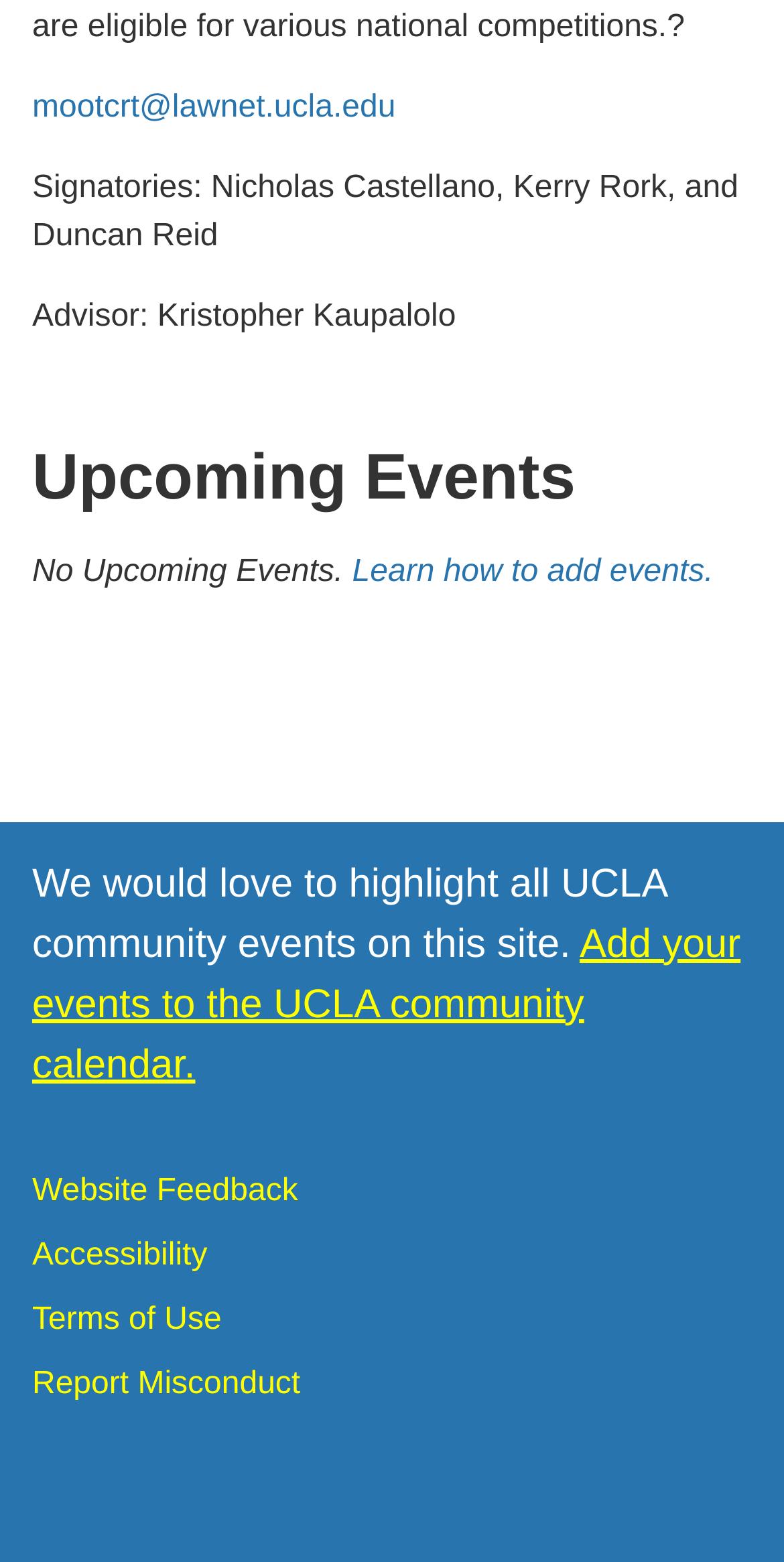What is the purpose of this webpage?
Provide a detailed answer to the question using information from the image.

I found the StaticText element [62] with the text 'We would love to highlight all UCLA community events on this site.', which suggests that the purpose of this webpage is to highlight UCLA community events.